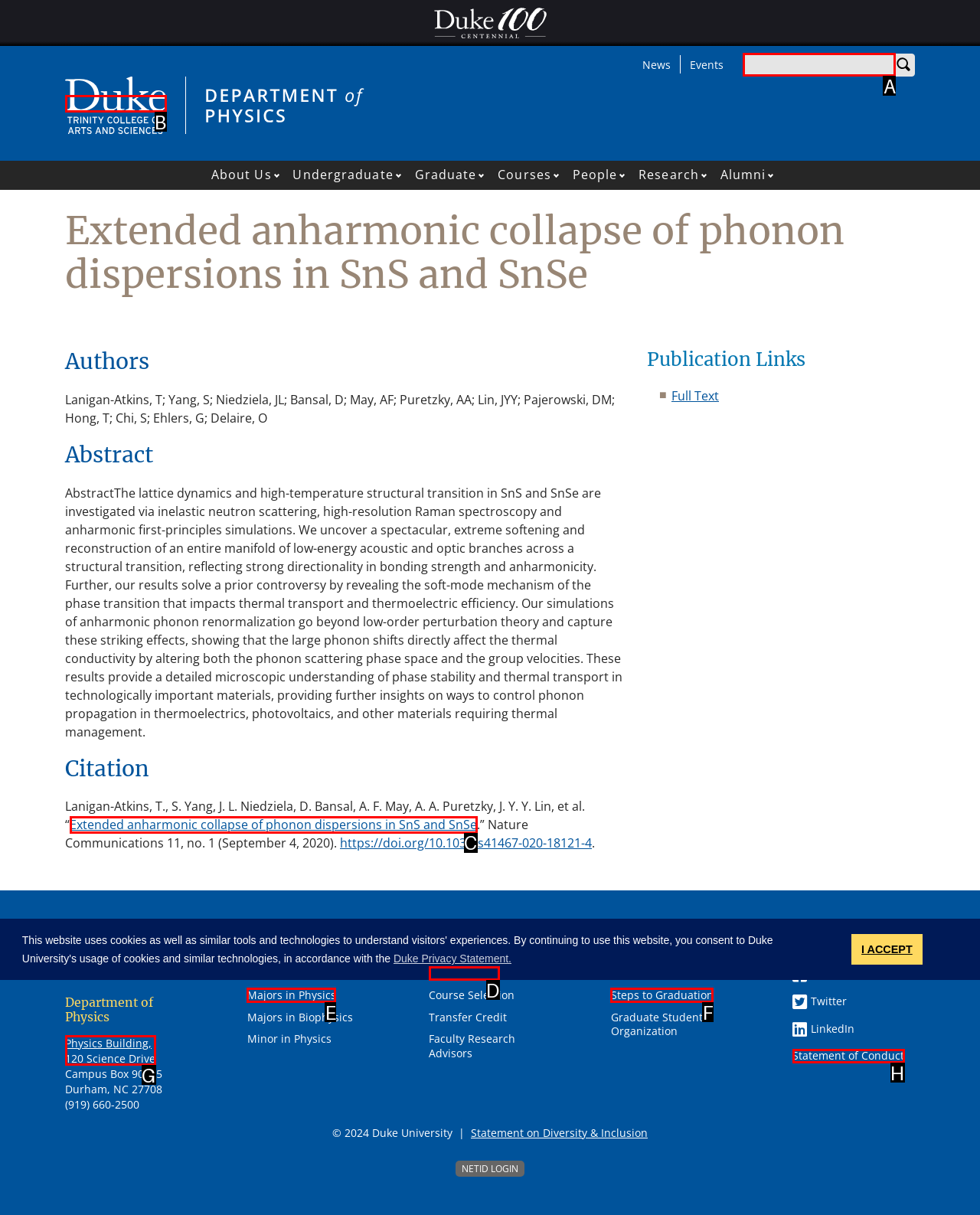Which option should be clicked to complete this task: Search for keywords
Reply with the letter of the correct choice from the given choices.

A